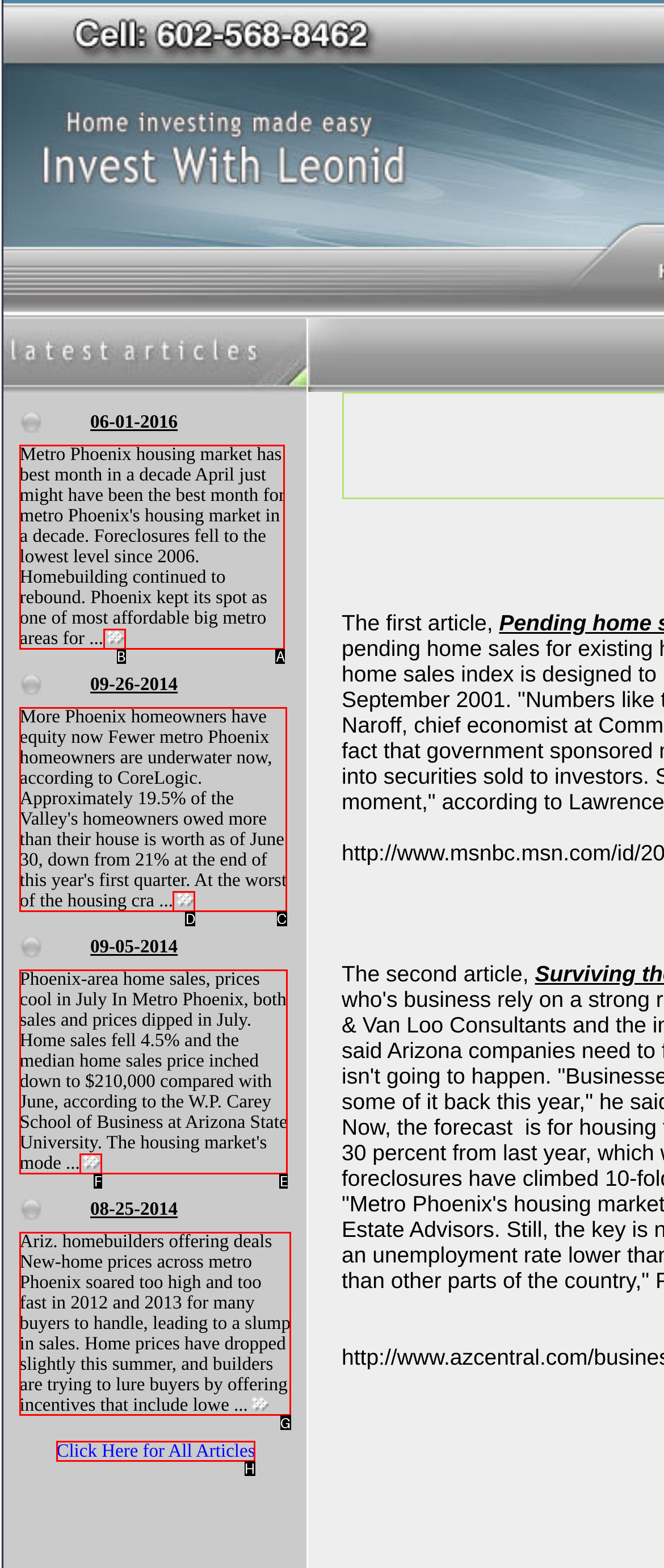Which HTML element should be clicked to complete the task: Click here for all articles? Answer with the letter of the corresponding option.

H